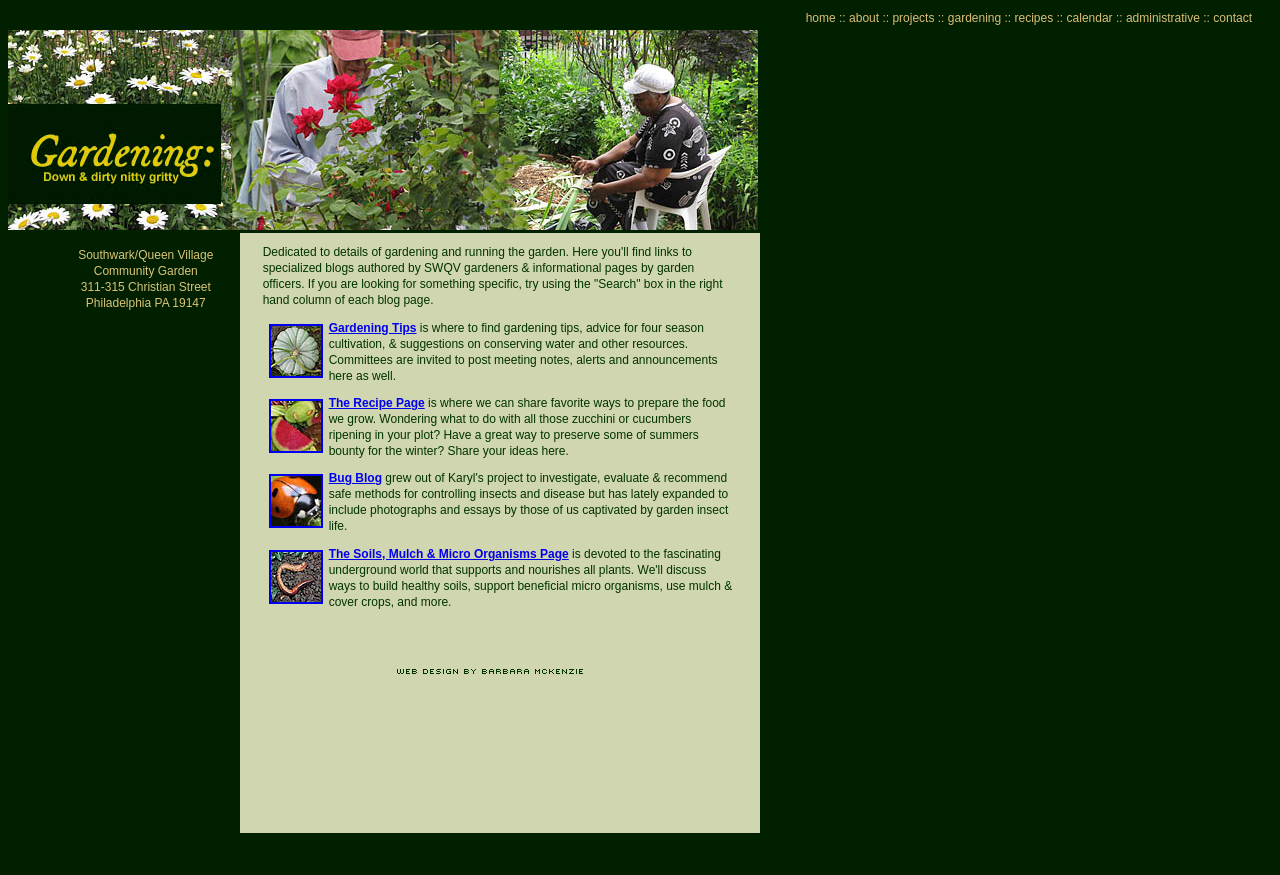Can you specify the bounding box coordinates of the area that needs to be clicked to fulfill the following instruction: "contact us"?

[0.948, 0.012, 0.978, 0.028]